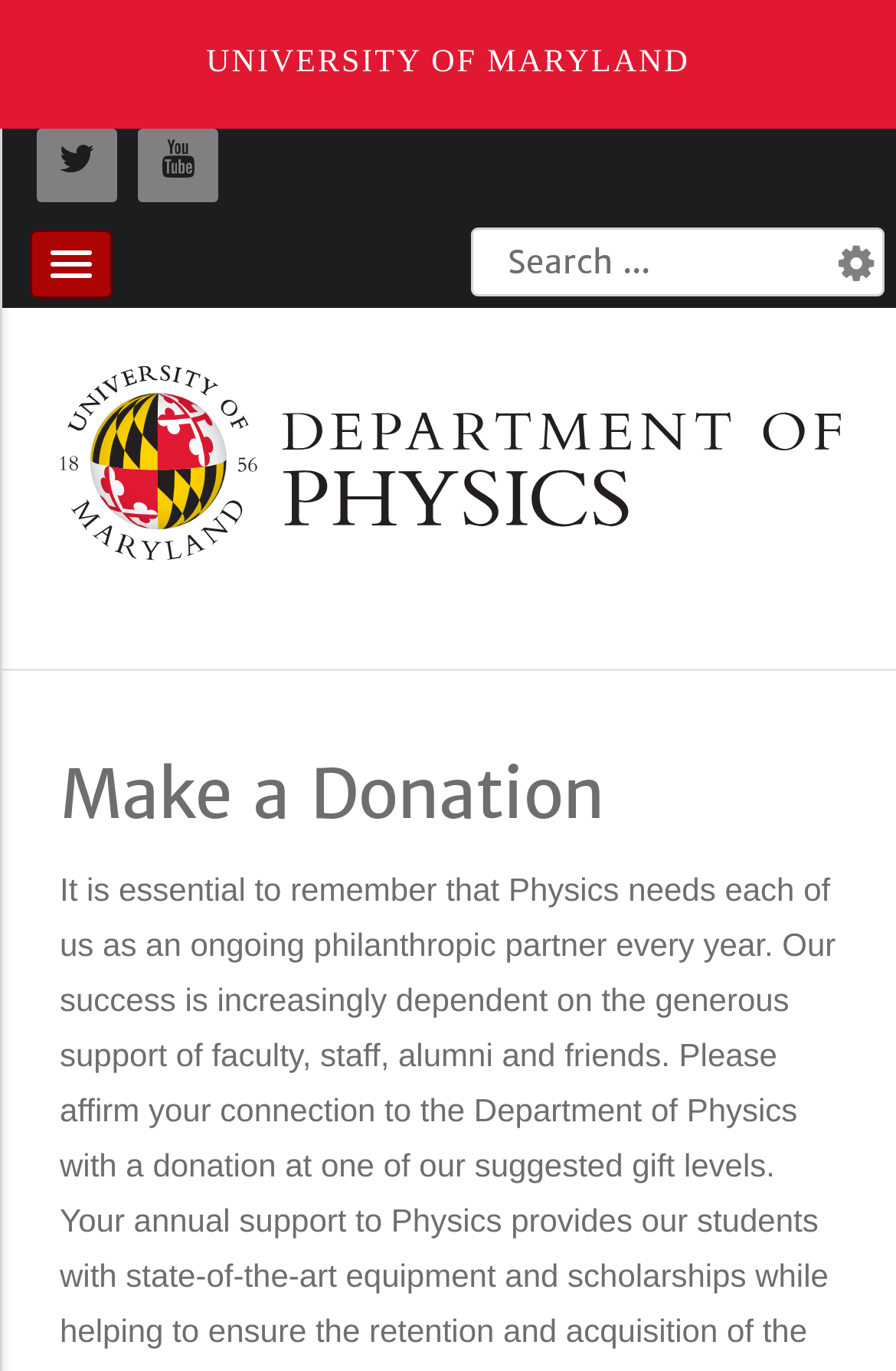Please answer the following question using a single word or phrase: 
What is the purpose of the page?

Make a Donation